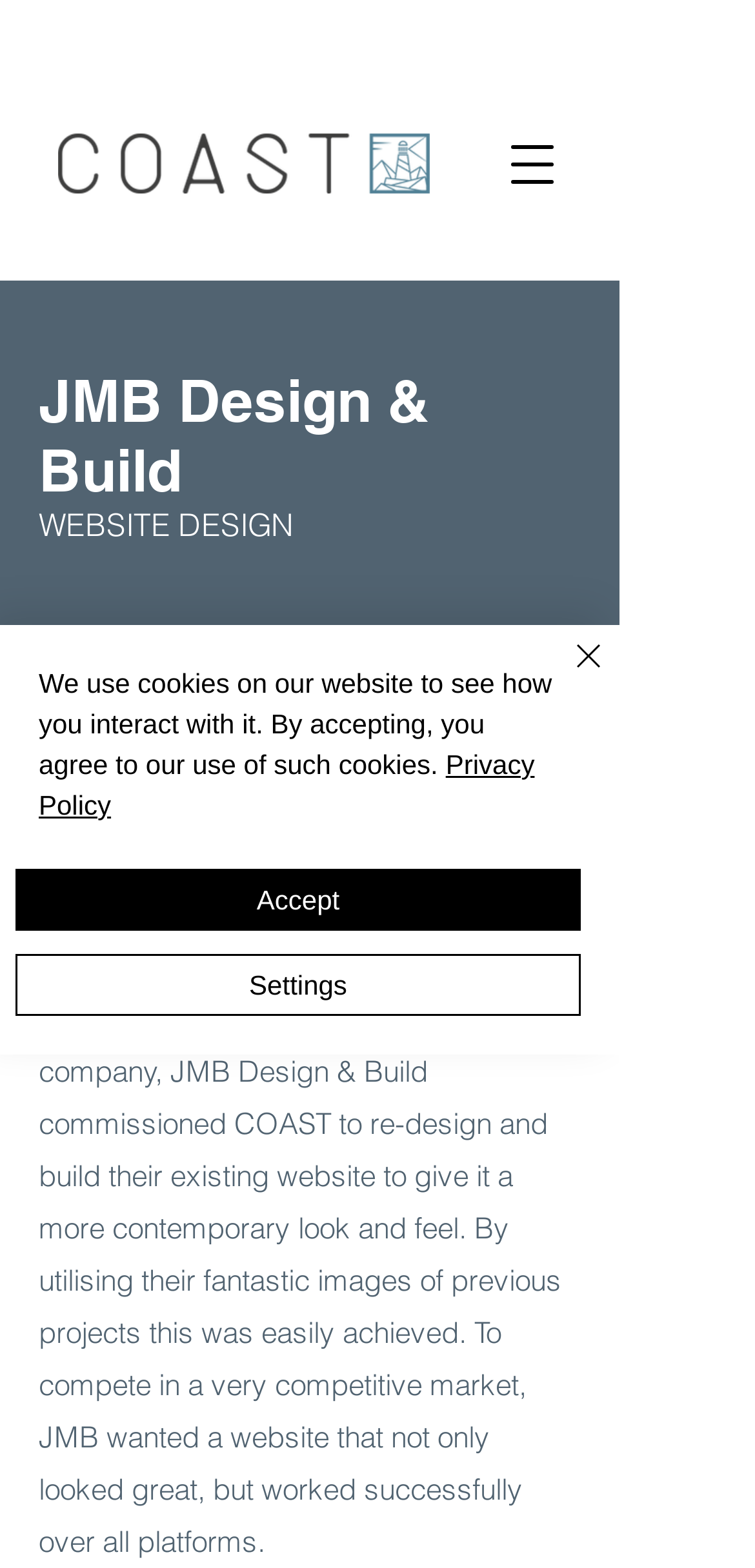What is the company name in the logo?
Look at the image and answer the question using a single word or phrase.

Coast Design Company